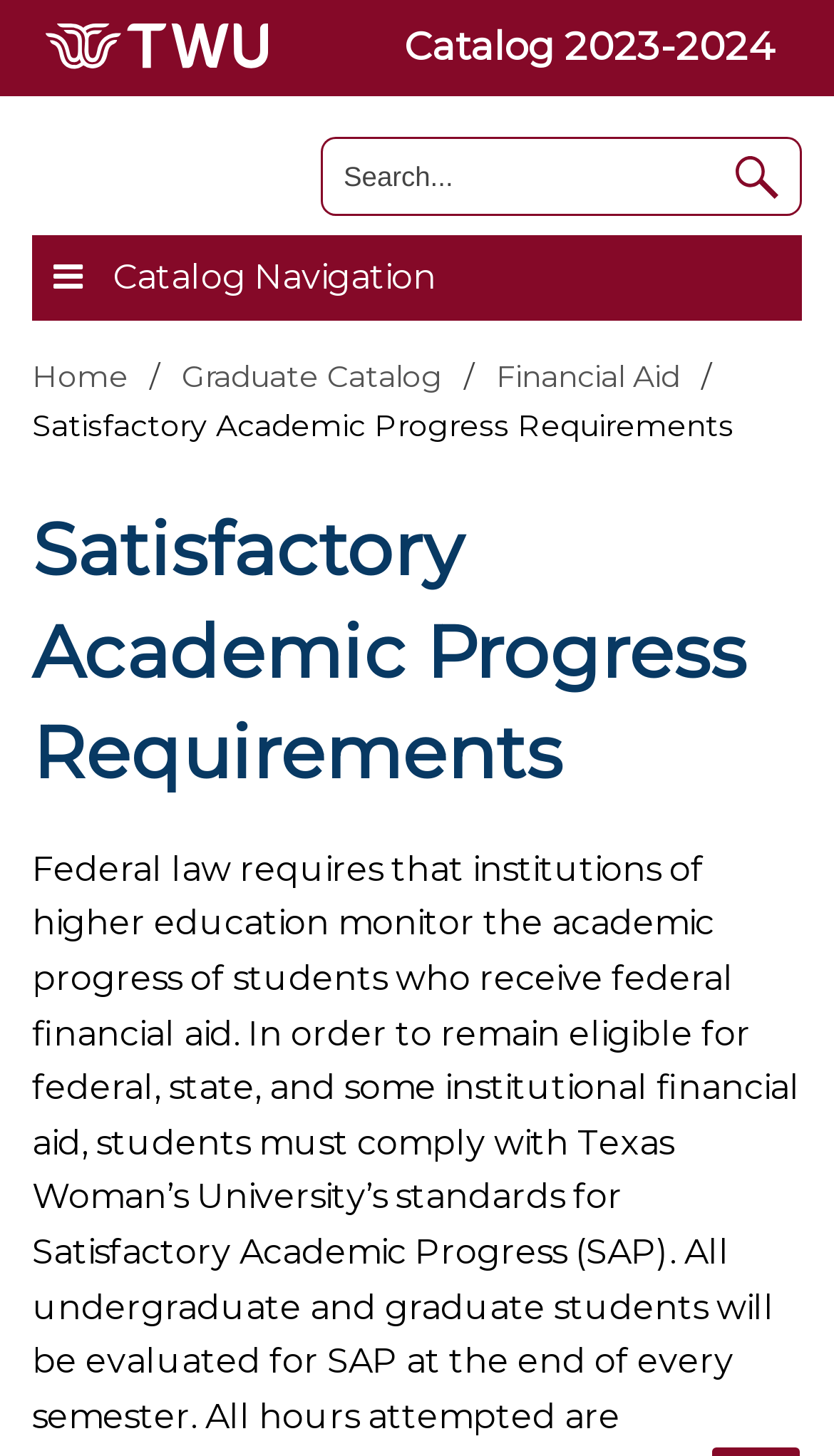From the details in the image, provide a thorough response to the question: How many breadcrumbs are there?

The breadcrumbs are located in the navigation section, and they include 'Home', 'Graduate Catalog', 'Financial Aid', and the current page 'Satisfactory Academic Progress Requirements'. Therefore, there are 4 breadcrumbs in total.